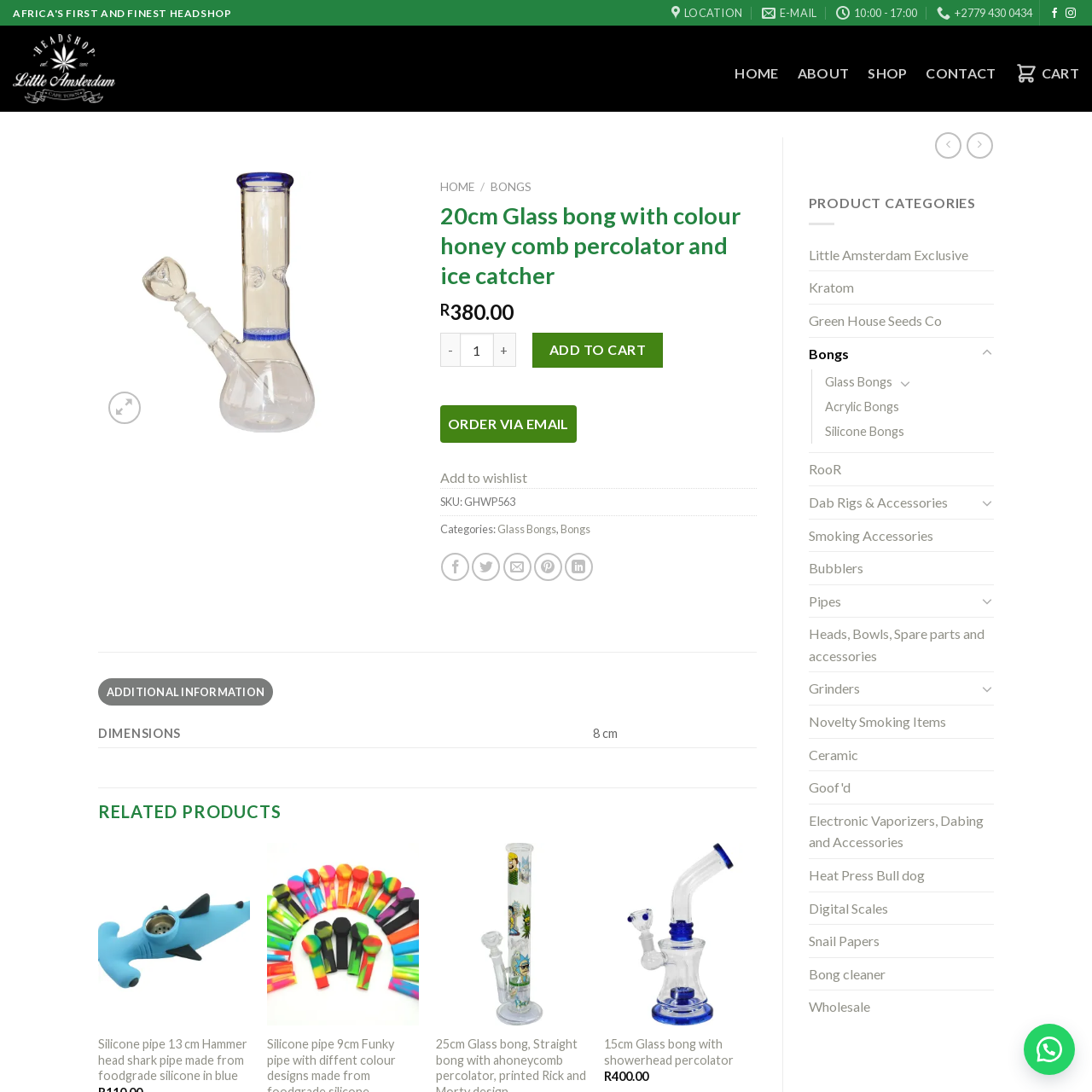Please mark the bounding box coordinates of the area that should be clicked to carry out the instruction: "View product details of the 20cm Glass bong".

[0.403, 0.183, 0.693, 0.266]